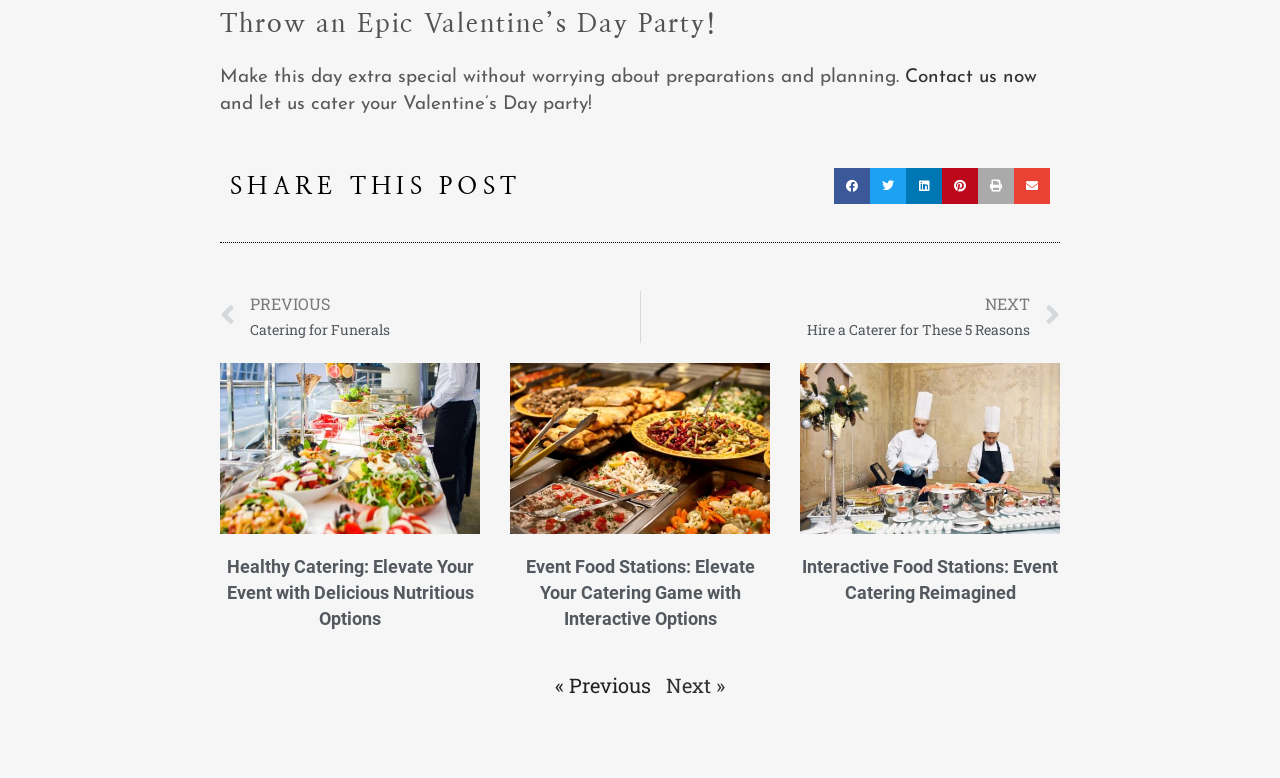Point out the bounding box coordinates of the section to click in order to follow this instruction: "View previous post".

[0.172, 0.374, 0.5, 0.441]